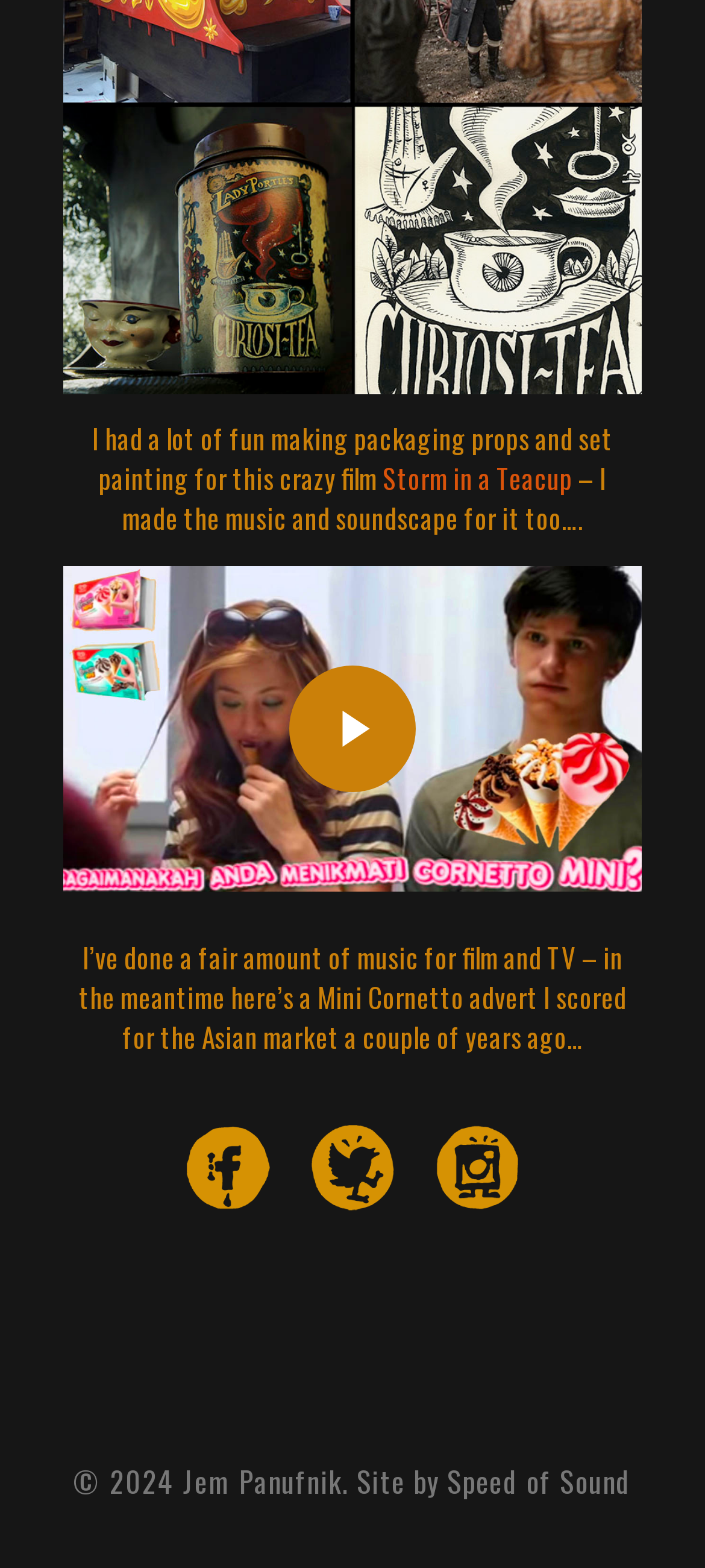What is the name of the company that built the website?
Using the image, give a concise answer in the form of a single word or short phrase.

Speed of Sound